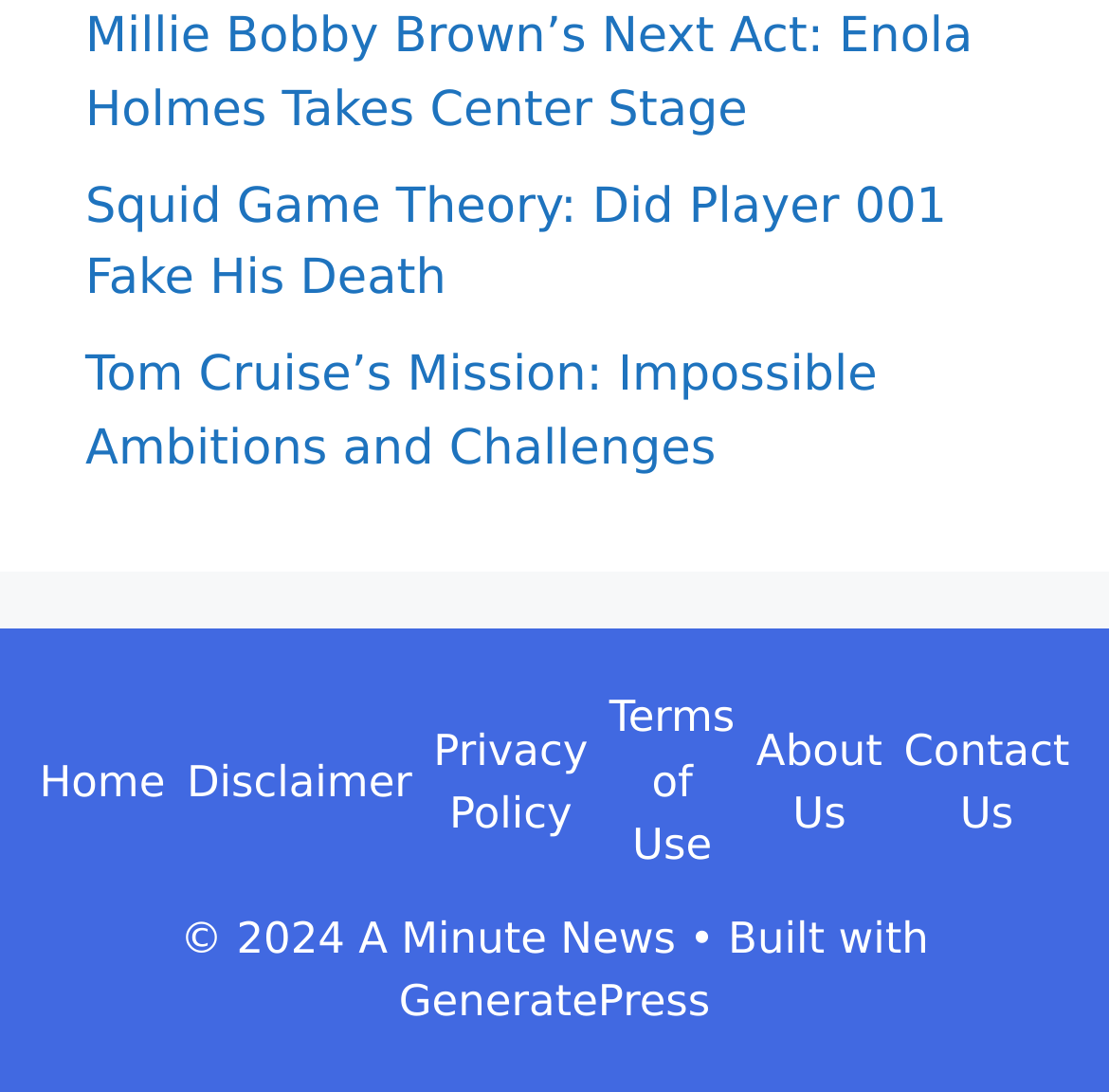Find the bounding box coordinates for the area that should be clicked to accomplish the instruction: "Go to the home page".

[0.035, 0.692, 0.149, 0.739]